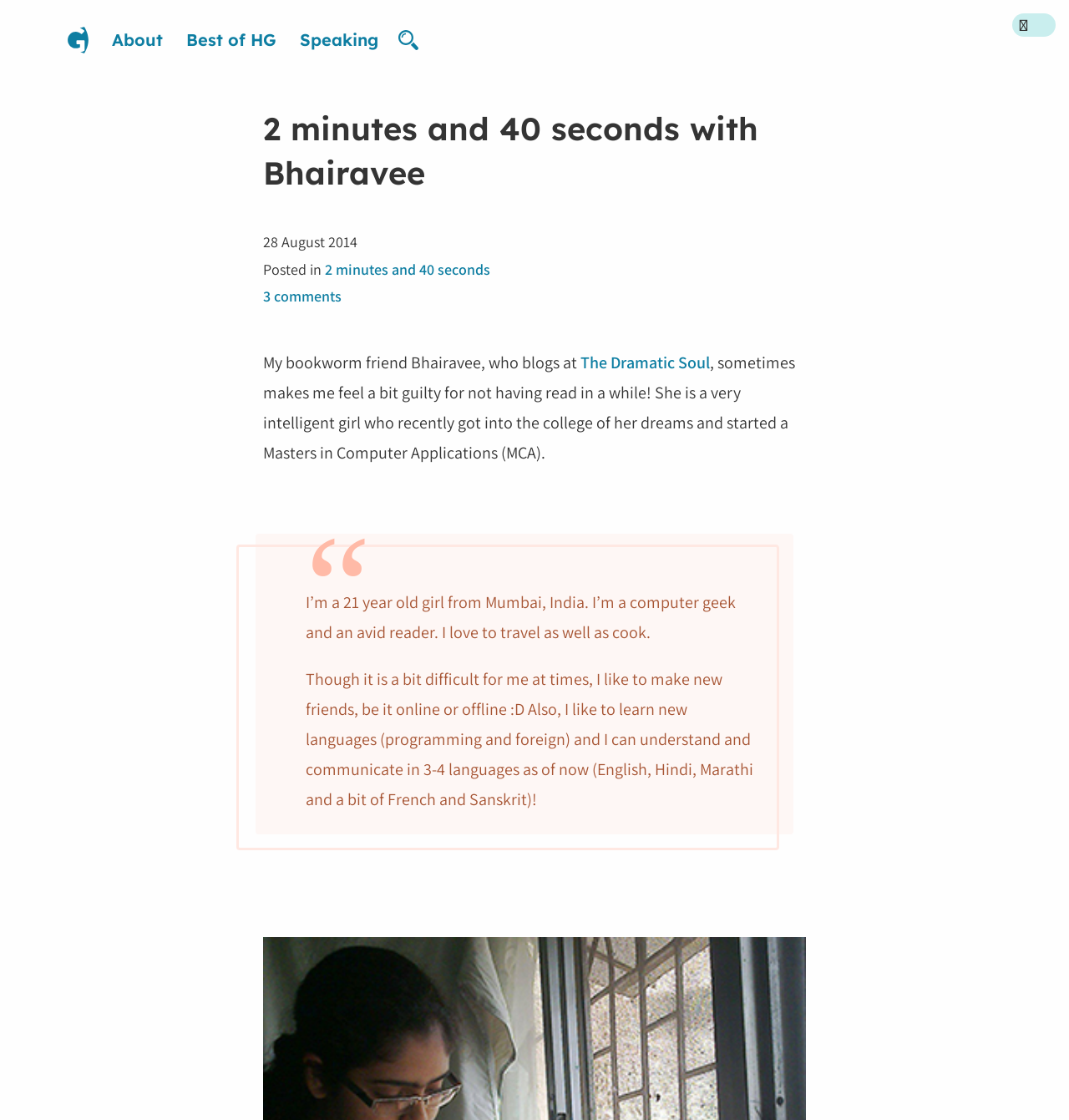Determine the bounding box coordinates of the region to click in order to accomplish the following instruction: "Read about the author". Provide the coordinates as four float numbers between 0 and 1, specifically [left, top, right, bottom].

[0.101, 0.023, 0.155, 0.048]